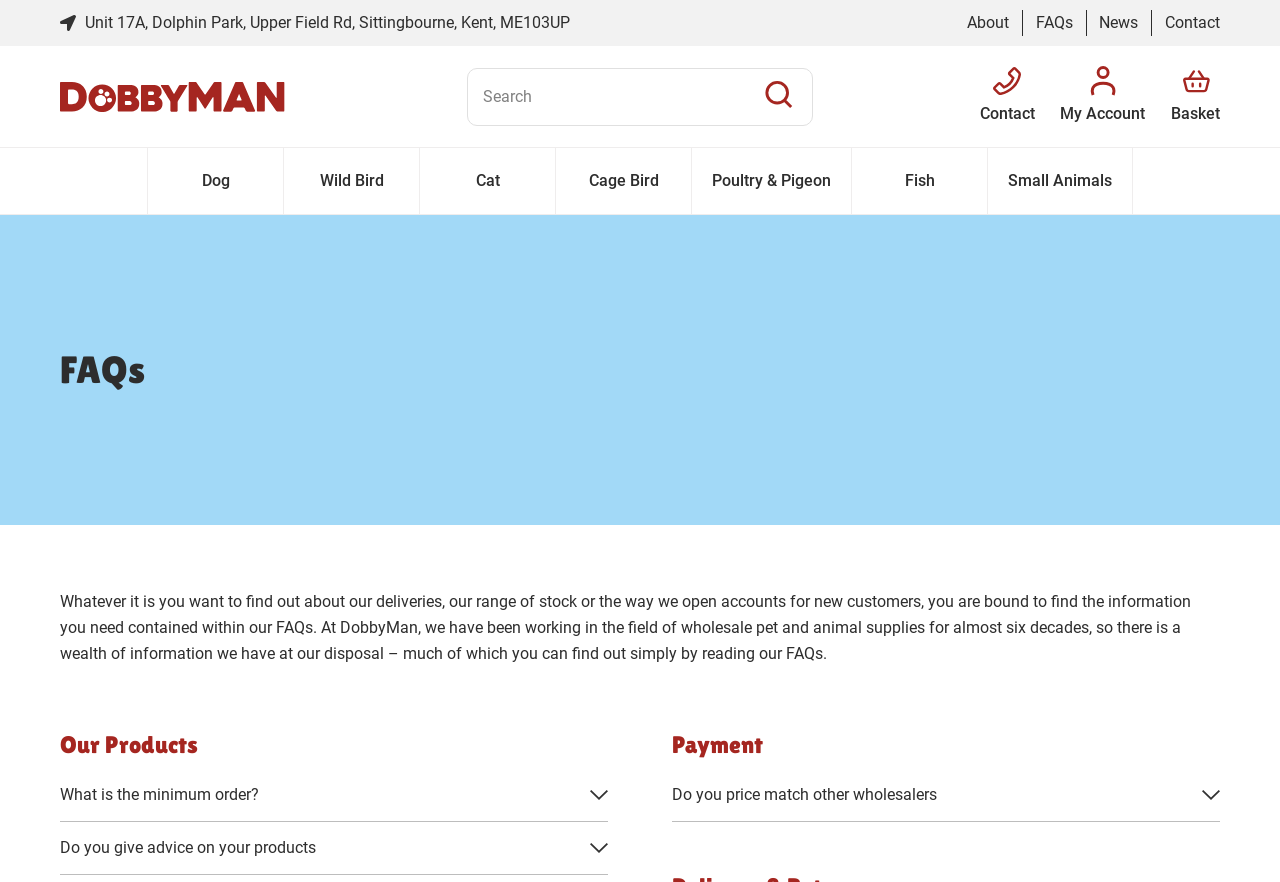Determine the bounding box coordinates for the area that needs to be clicked to fulfill this task: "Submit a query". The coordinates must be given as four float numbers between 0 and 1, i.e., [left, top, right, bottom].

[0.589, 0.079, 0.628, 0.135]